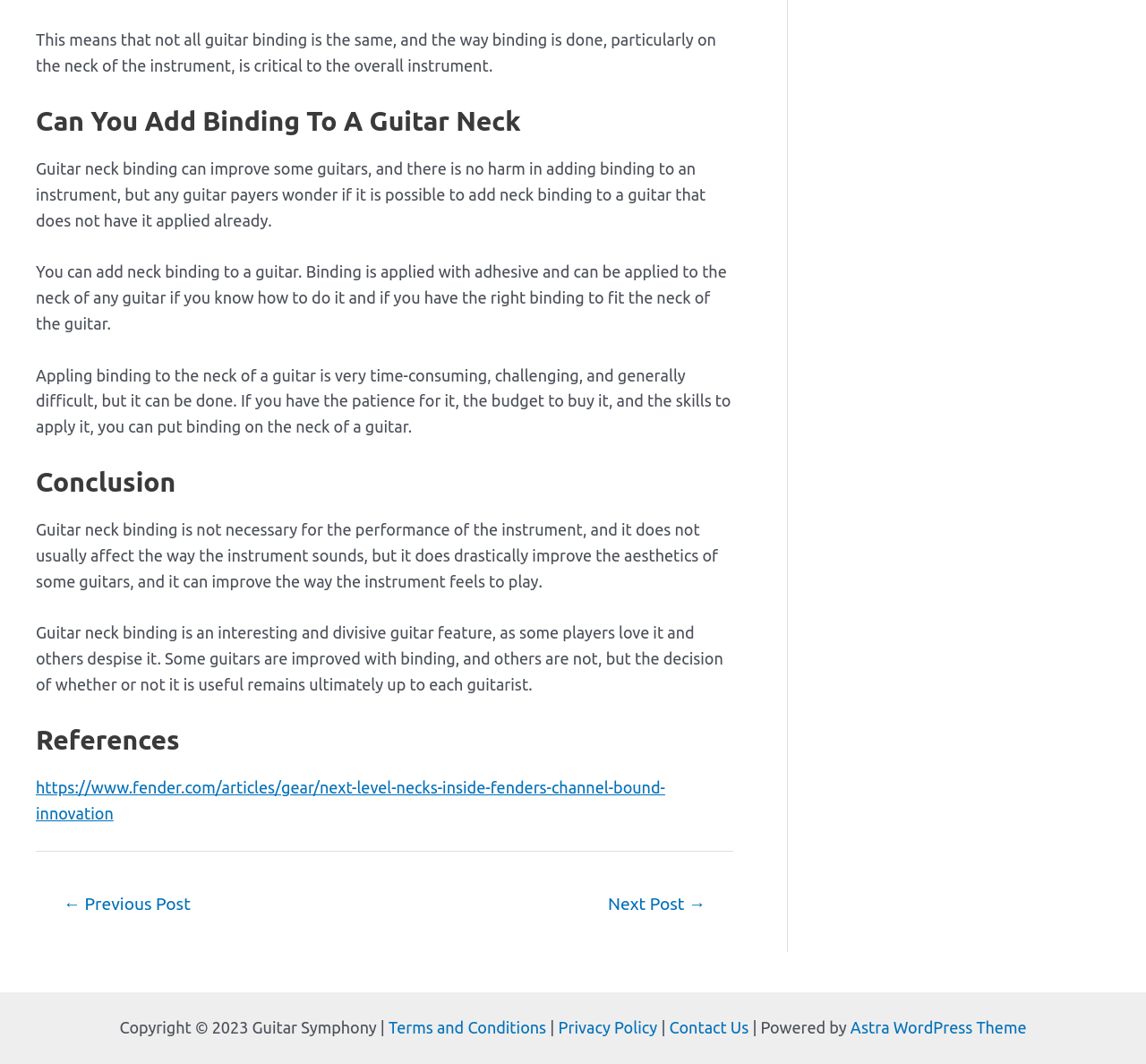Give a short answer using one word or phrase for the question:
Can binding be applied to any guitar?

Yes